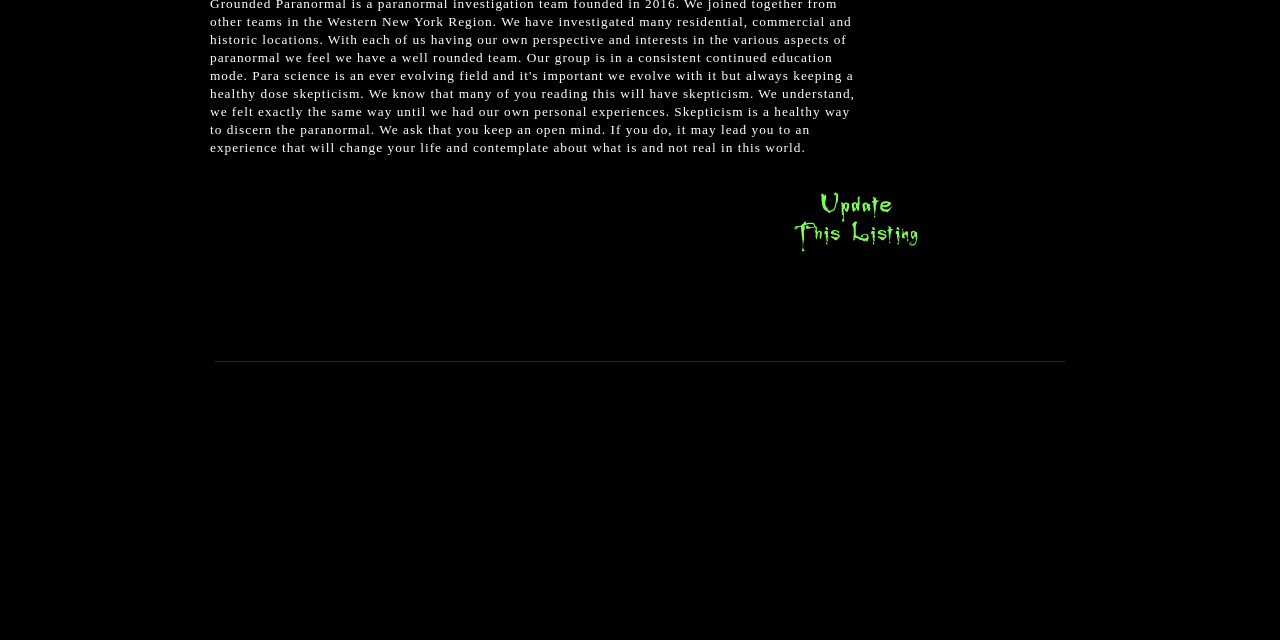Predict the bounding box coordinates of the UI element that matches this description: "title="Update this Paranormal Society"". The coordinates should be in the format [left, top, right, bottom] with each value between 0 and 1.

[0.617, 0.382, 0.72, 0.405]